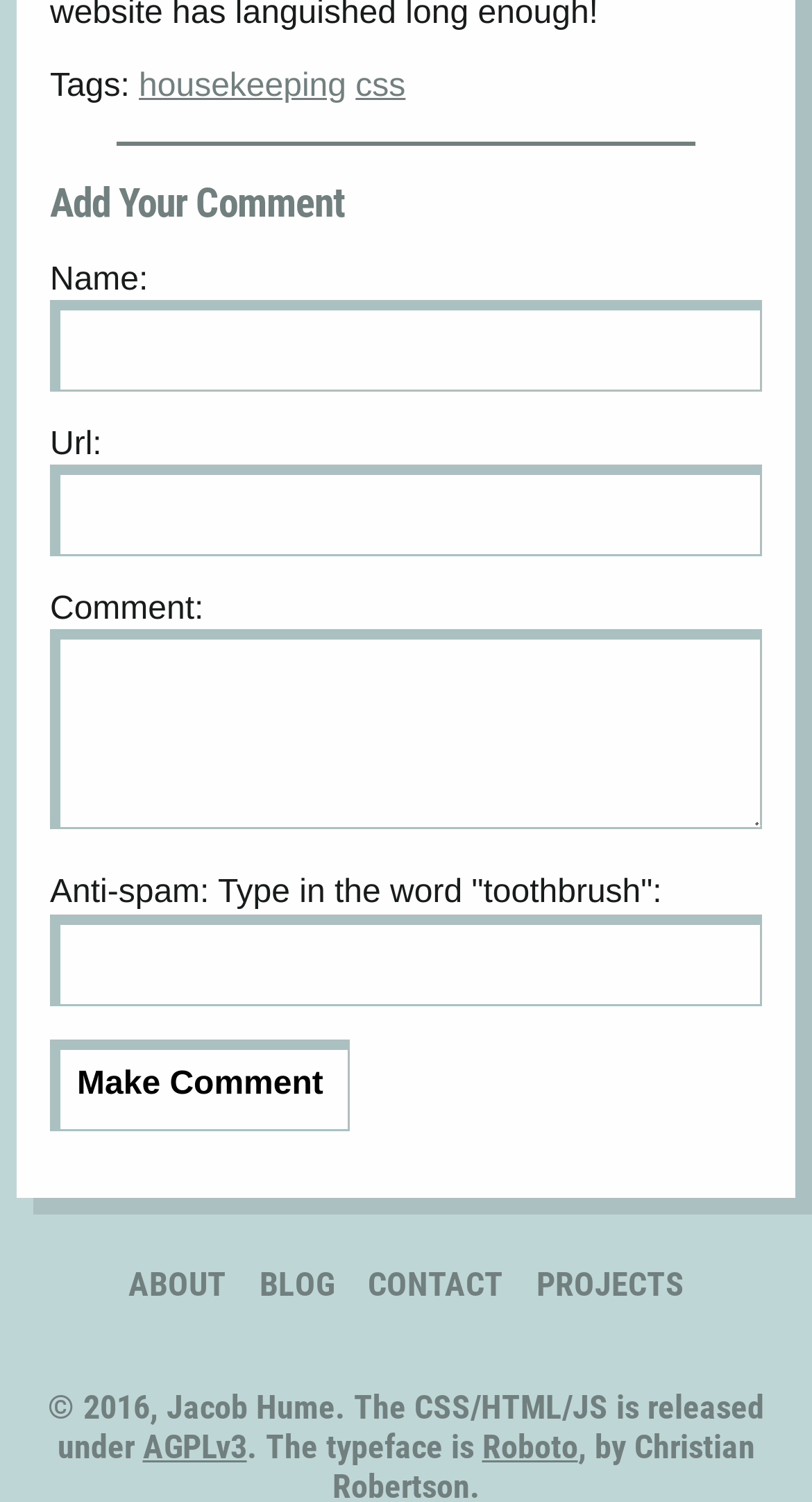Locate the bounding box coordinates of the element I should click to achieve the following instruction: "Enter your comment".

[0.062, 0.419, 0.938, 0.552]